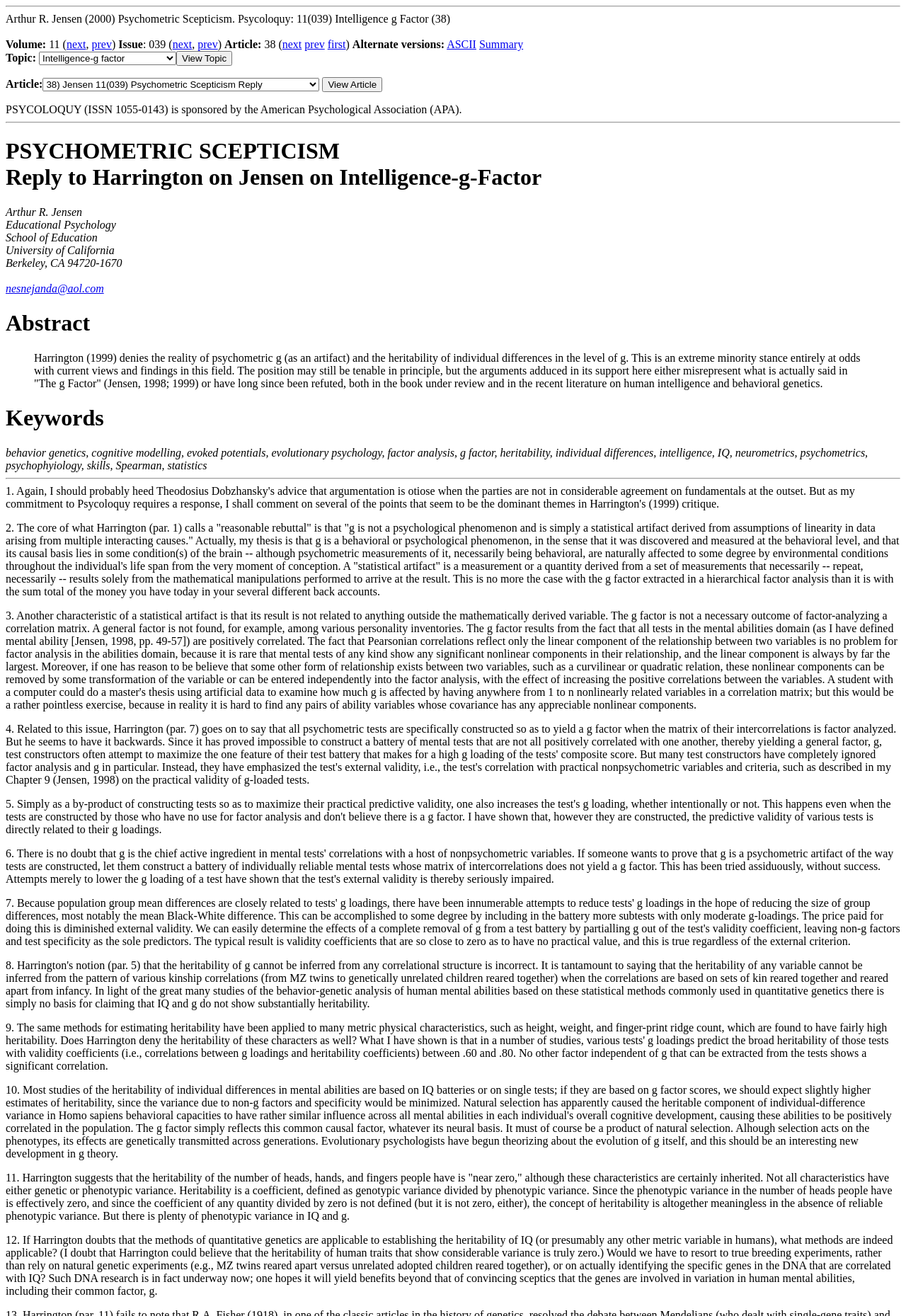Determine the bounding box coordinates for the area that needs to be clicked to fulfill this task: "View Article". The coordinates must be given as four float numbers between 0 and 1, i.e., [left, top, right, bottom].

[0.356, 0.059, 0.422, 0.07]